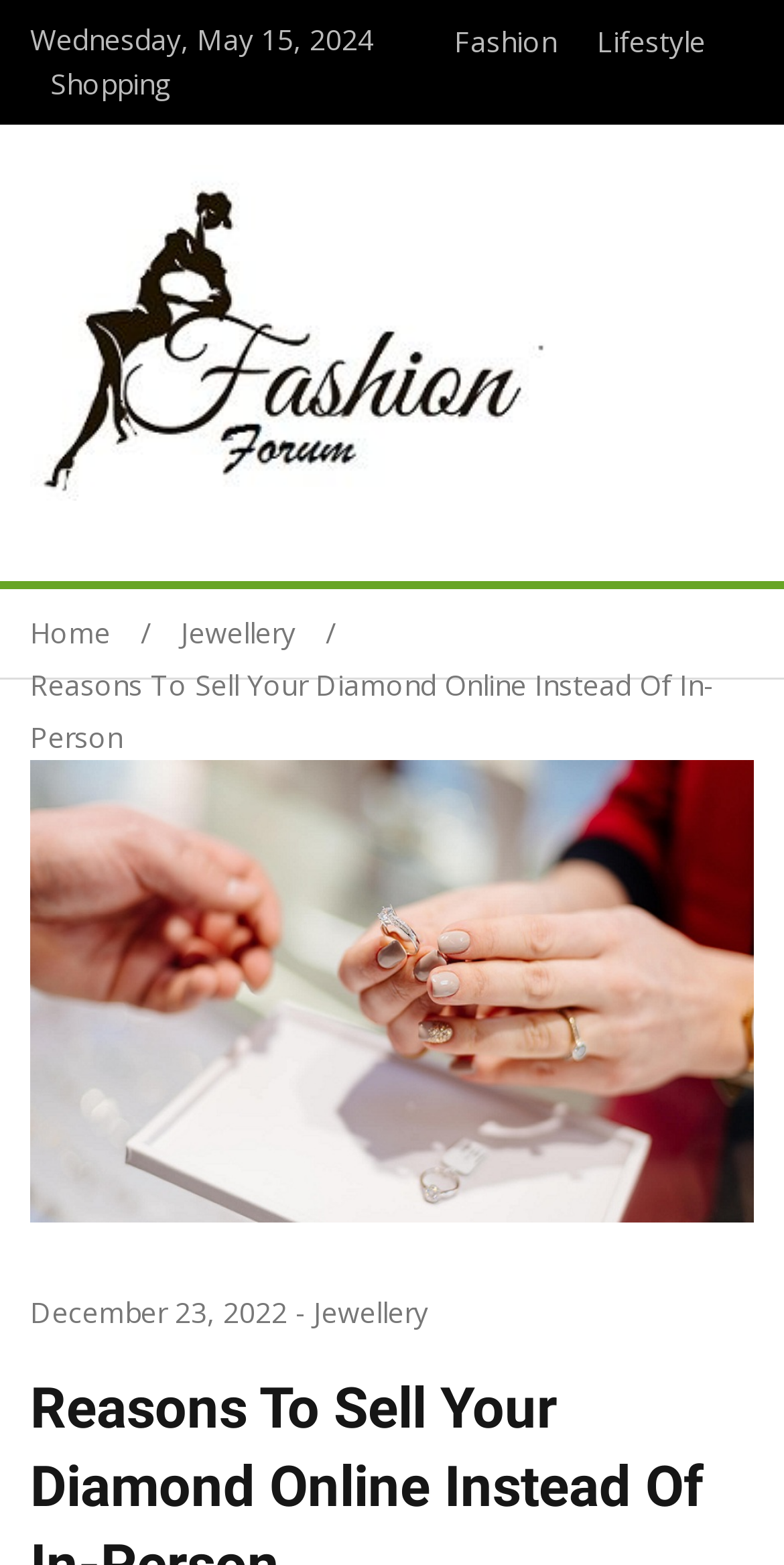How many links are in the top navigation bar?
From the screenshot, provide a brief answer in one word or phrase.

3